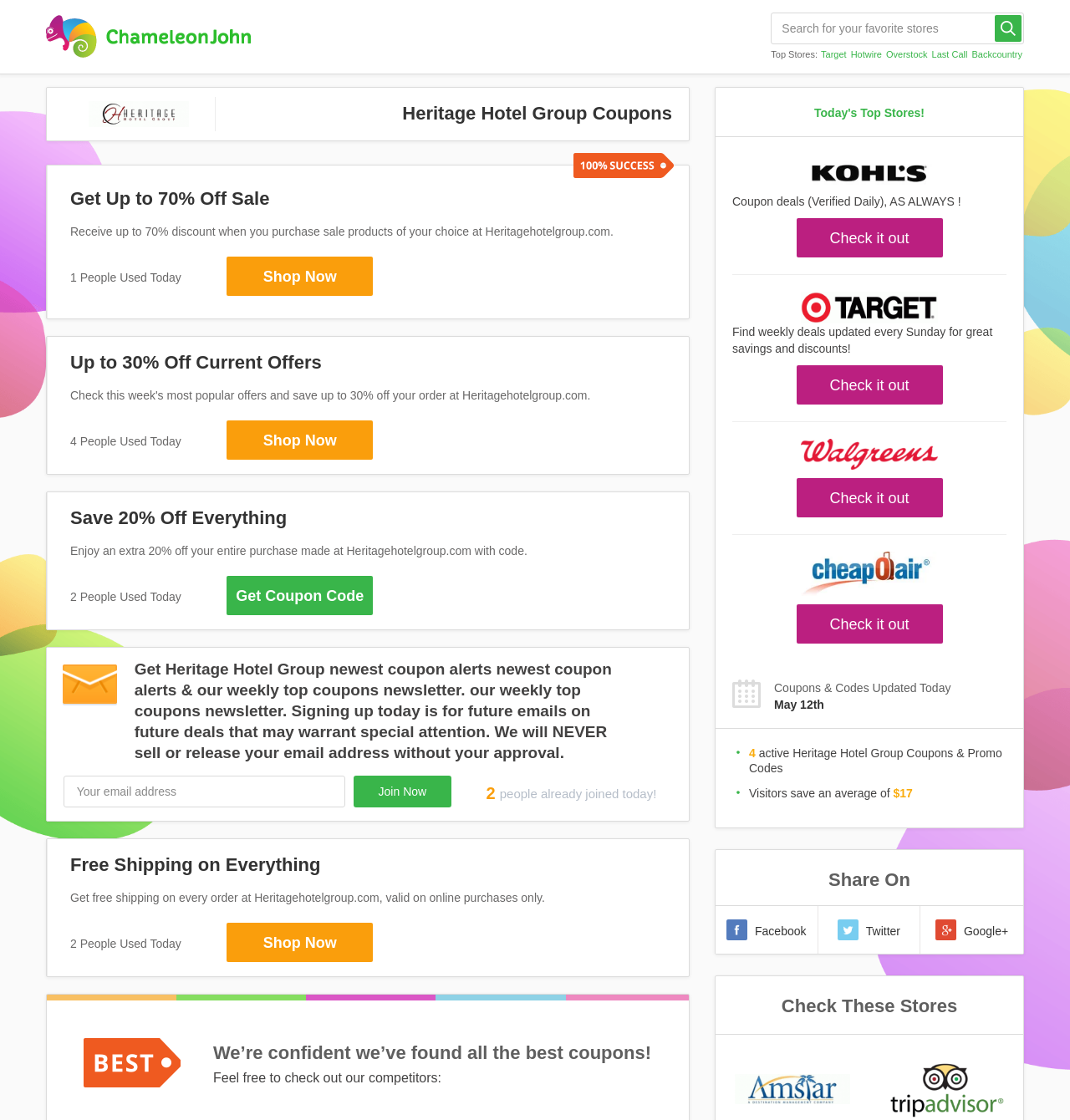Offer an in-depth caption of the entire webpage.

This webpage is about Heritage Hotel Group coupons and promo codes. At the top, there is a search bar with a button next to it, allowing users to search for their favorite stores. Below the search bar, there is a section titled "Top Stores" with links to popular stores like Target, Hotwire, and Overstock.

To the left of the search bar, there is an image of the Heritage Hotel Group logo. Above the logo, there is a heading that reads "Heritage Hotel Group Coupons" and a subheading that says "Get Up to 70% Off Sale". Below the subheading, there is a description of the sale and a "Shop Now" button.

Further down the page, there are three sections with headings that read "Up to 30% Off Current Offers", "Save 20% Off Everything", and "Free Shipping on Everything". Each section has a description of the offer and a "Get Coupon Code" or "Shop Now" button.

On the right side of the page, there is a section that allows users to sign up for Heritage Hotel Group's newest coupon alerts and weekly top coupons newsletter. Below this section, there is a heading that reads "Coupons & Codes Updated Today" with the date "May 12th" and a section that displays four active Heritage Hotel Group coupons and promo codes.

At the bottom of the page, there are links to check out coupons and promo codes from other stores like Kohl's, Target, Walgreens, and CheapOair. There are also social media links to share the page on Facebook, Twitter, and Google+. Finally, there is a section that displays images of other stores like Amstar DMC and TripAdvisor.